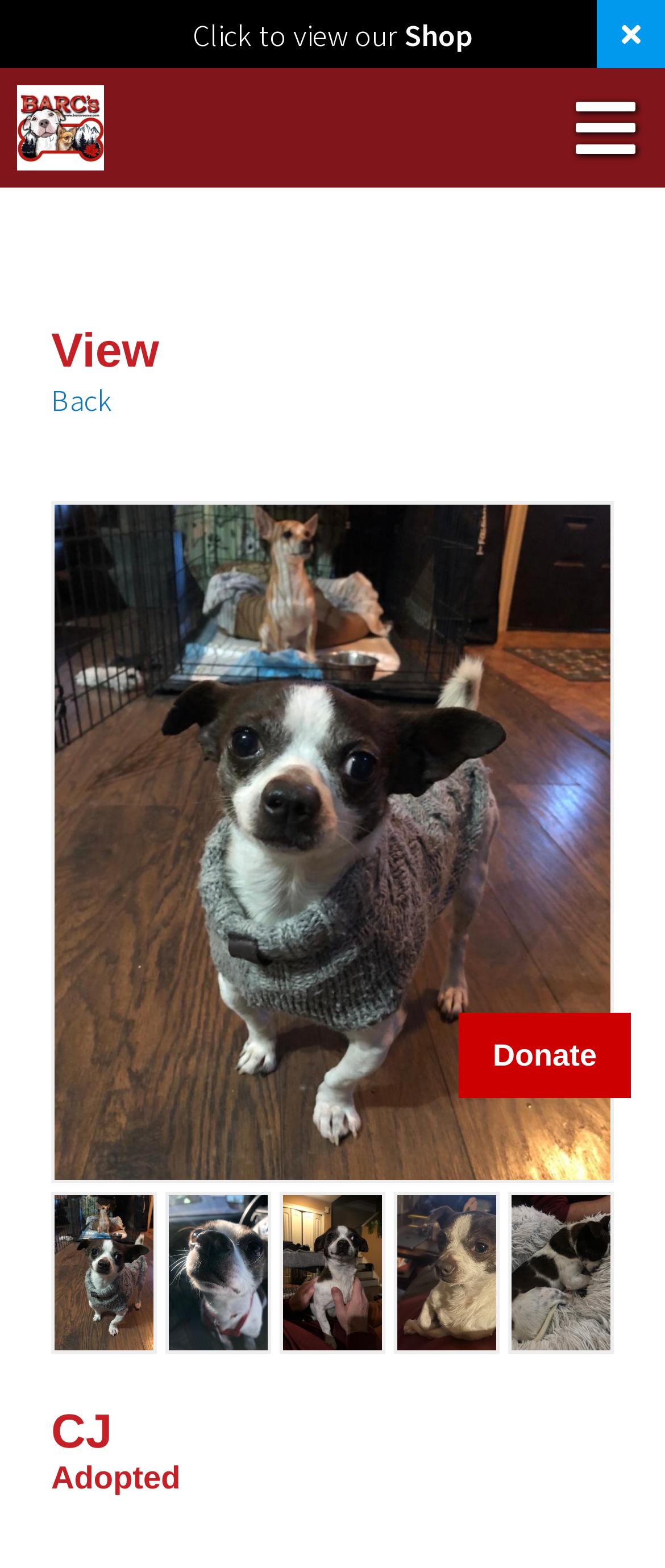Bounding box coordinates are specified in the format (top-left x, top-left y, bottom-right x, bottom-right y). All values are floating point numbers bounded between 0 and 1. Please provide the bounding box coordinate of the region this sentence describes: alt="BARCS Rescue" title="BARCS Rescue"

[0.026, 0.054, 0.156, 0.109]